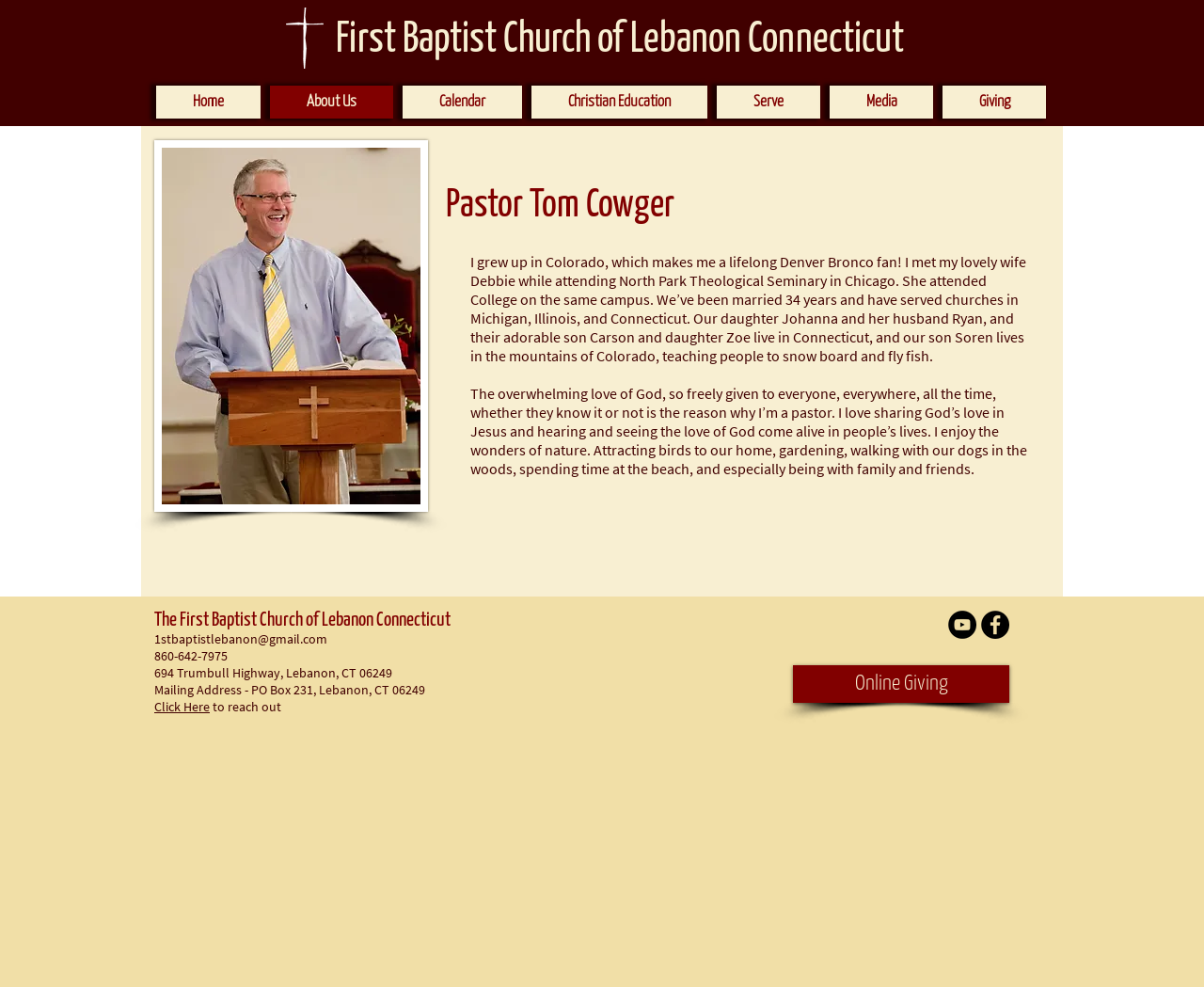Extract the bounding box coordinates for the UI element described by the text: "Calendar". The coordinates should be in the form of [left, top, right, bottom] with values between 0 and 1.

[0.334, 0.087, 0.434, 0.12]